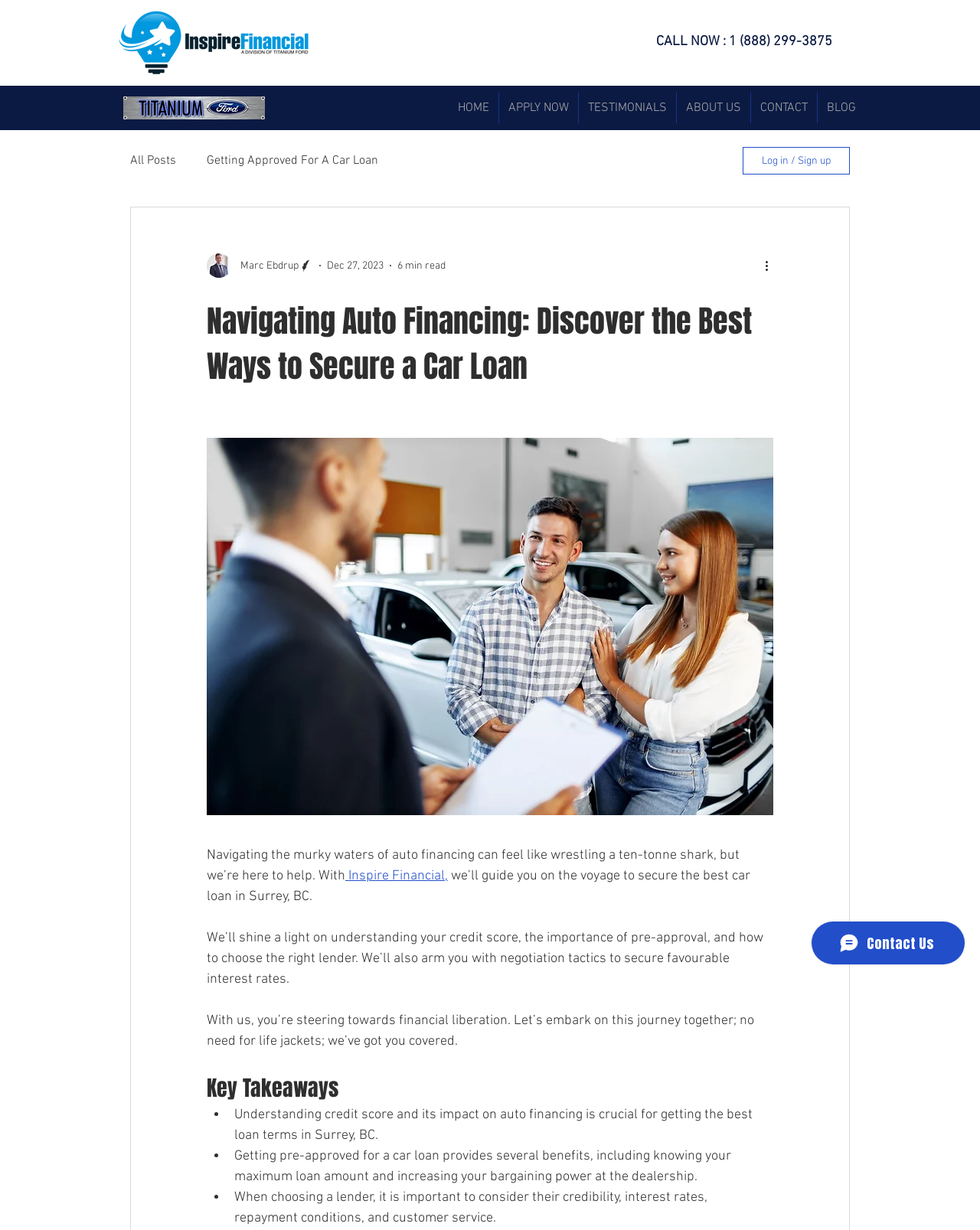Please specify the bounding box coordinates of the clickable region necessary for completing the following instruction: "Click the CALL NOW button". The coordinates must consist of four float numbers between 0 and 1, i.e., [left, top, right, bottom].

[0.666, 0.027, 0.849, 0.04]